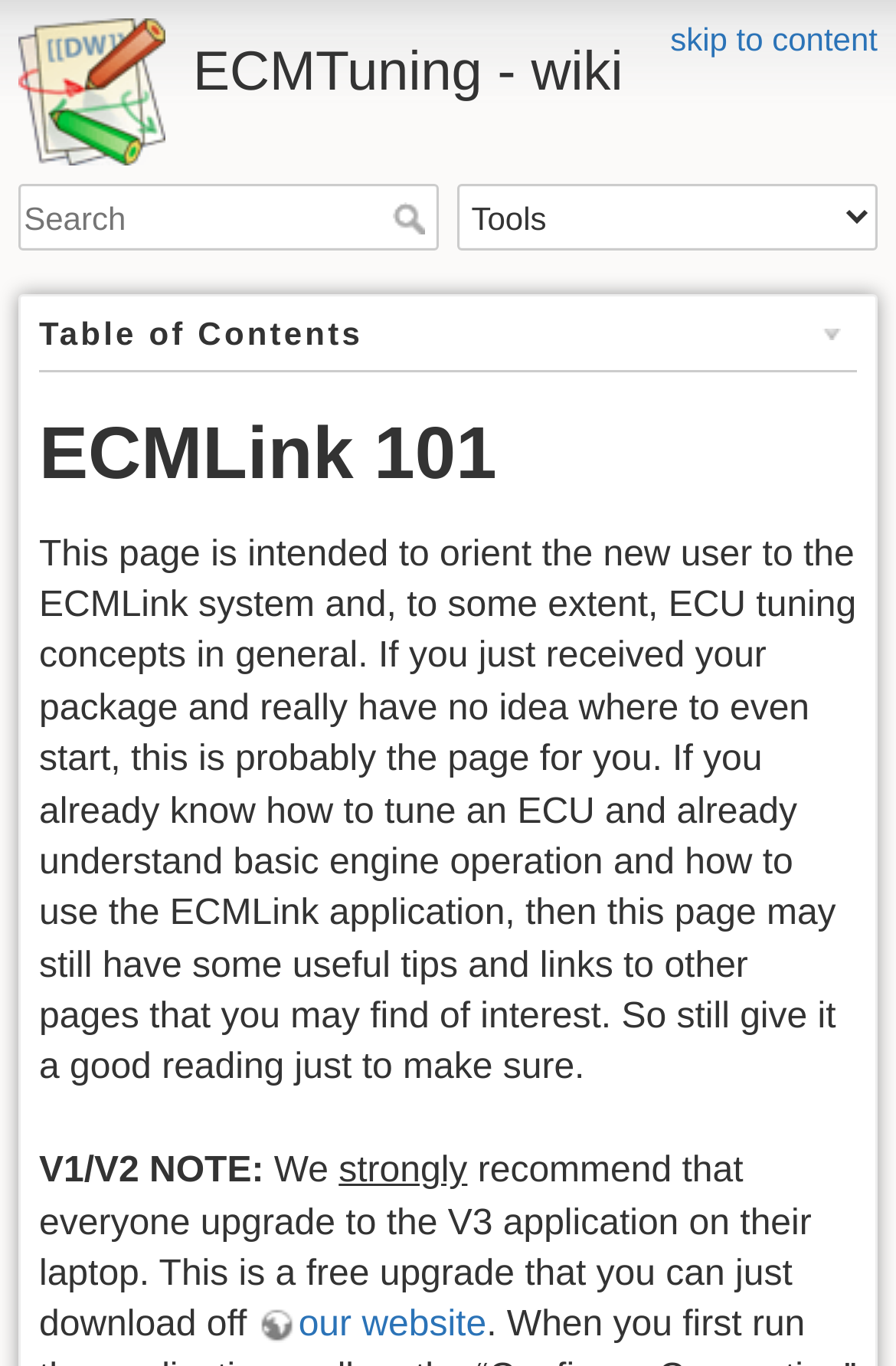Offer a meticulous caption that includes all visible features of the webpage.

The webpage is about ECMTuning, specifically a wiki page for ECMLink 101. At the top, there is a link to "skip to content" and a heading that reads "ECMTuning - wiki". Below the heading, there is a search bar with a textbox and a "Search" button. To the right of the search bar, there is a combobox labeled "Tools".

Further down, there are three headings: "Table of Contents", "ECMLink 101", and a paragraph of text that provides an introduction to the ECMLink system and ECU tuning concepts. The text explains that the page is intended for new users and provides useful tips and links to other pages.

Below the introductory text, there are several lines of text, including a note about V1/V2 and a recommendation to upgrade to the V3 application, with a link to "our website" for downloading the free upgrade.